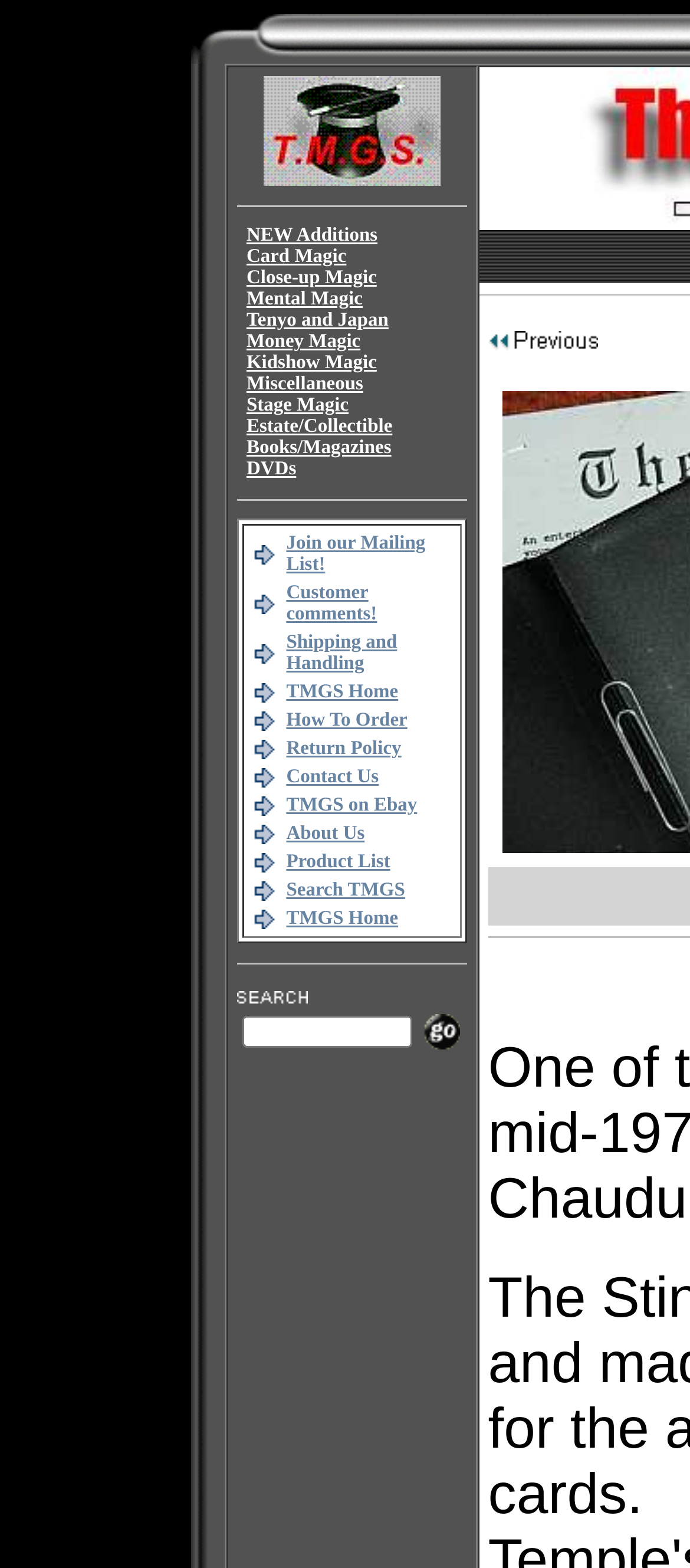Provide the bounding box coordinates of the area you need to click to execute the following instruction: "Click the 'NEW Additions' link".

[0.357, 0.143, 0.547, 0.157]